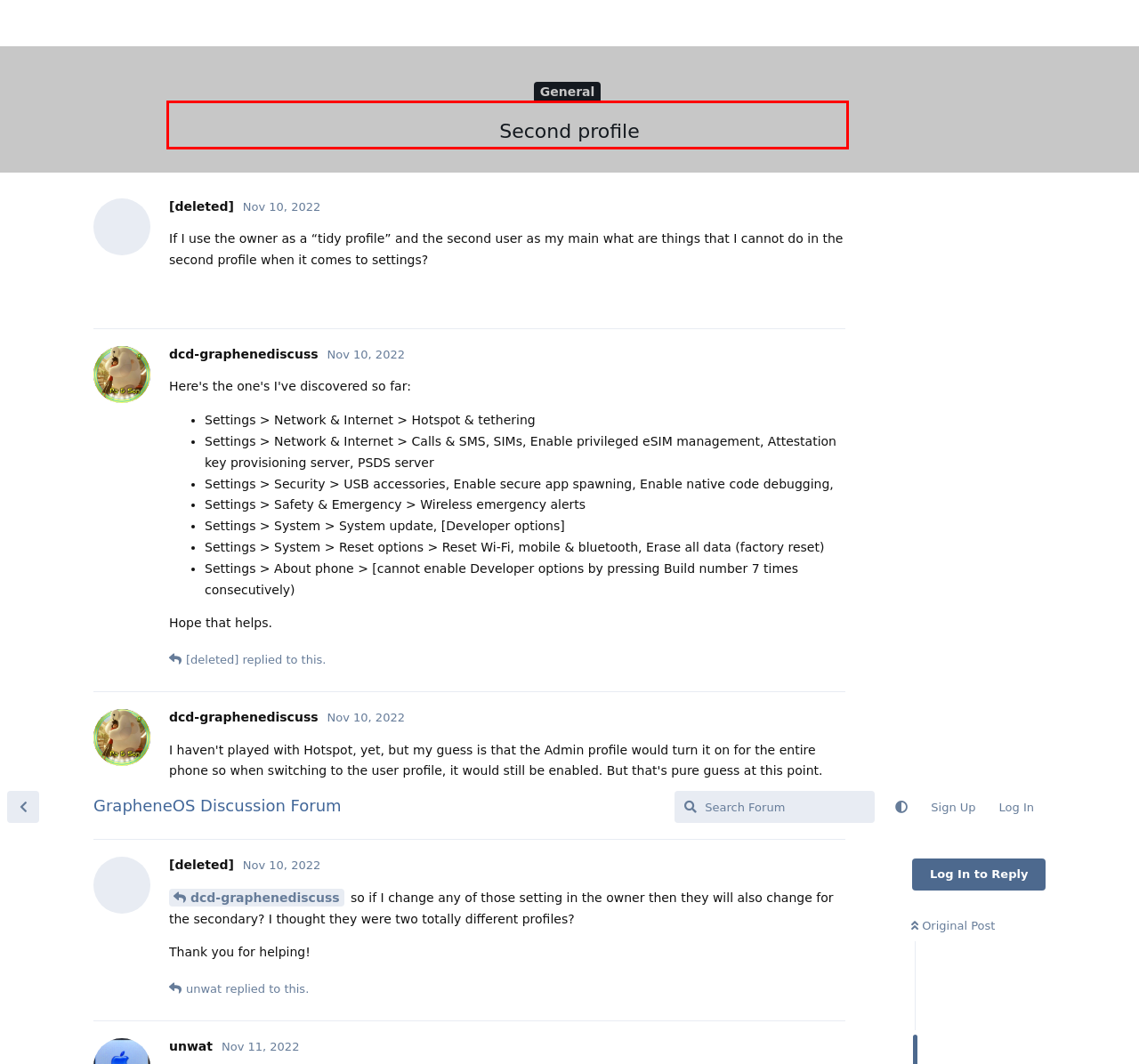Examine the webpage screenshot and use OCR to obtain the text inside the red bounding box.

dcd-graphenediscuss so if I change any of those setting in the owner then they will also change for the secondary? I thought they were two totally different profiles?